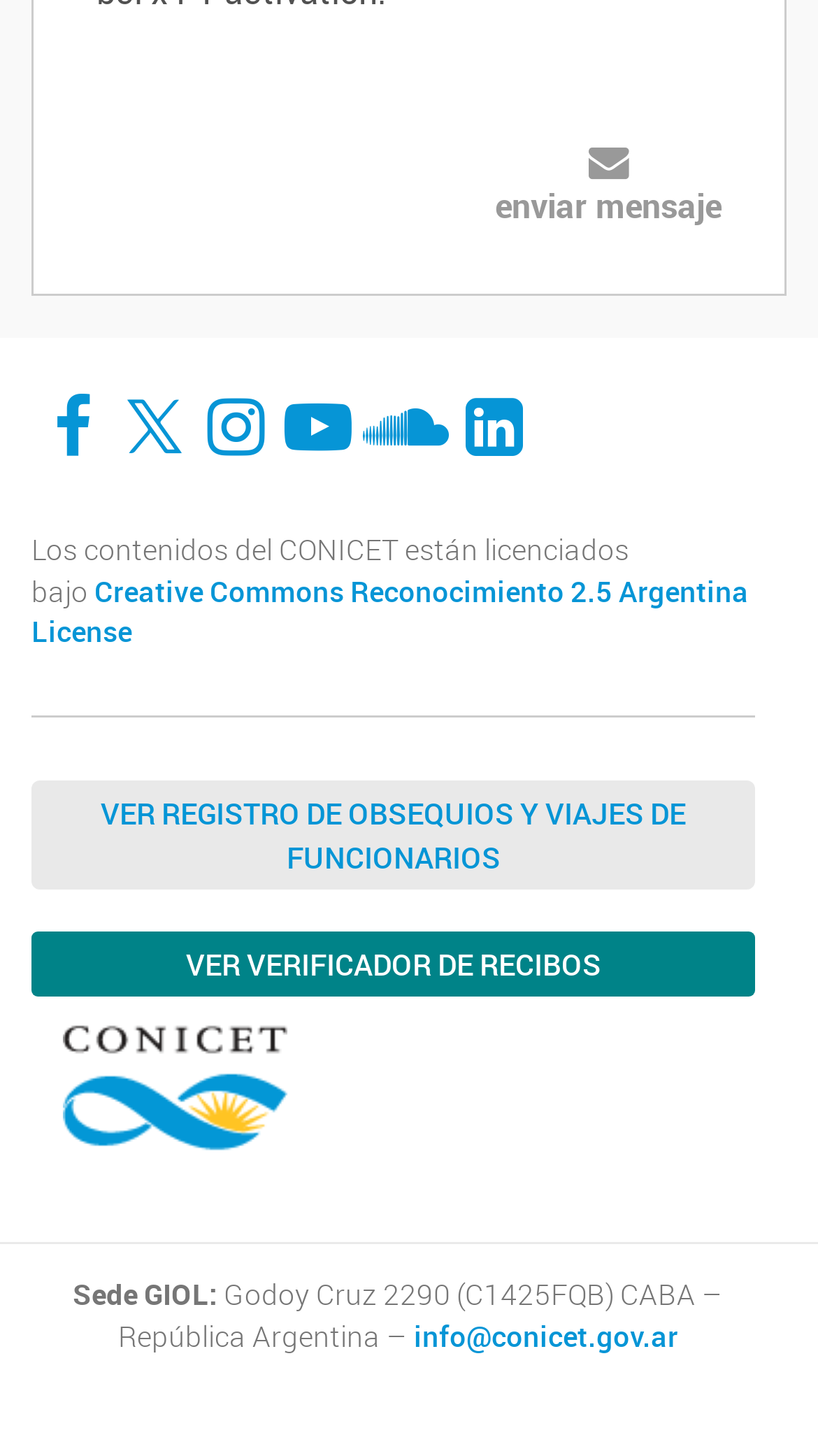Please pinpoint the bounding box coordinates for the region I should click to adhere to this instruction: "Visit YouTube channel".

[0.344, 0.271, 0.433, 0.317]